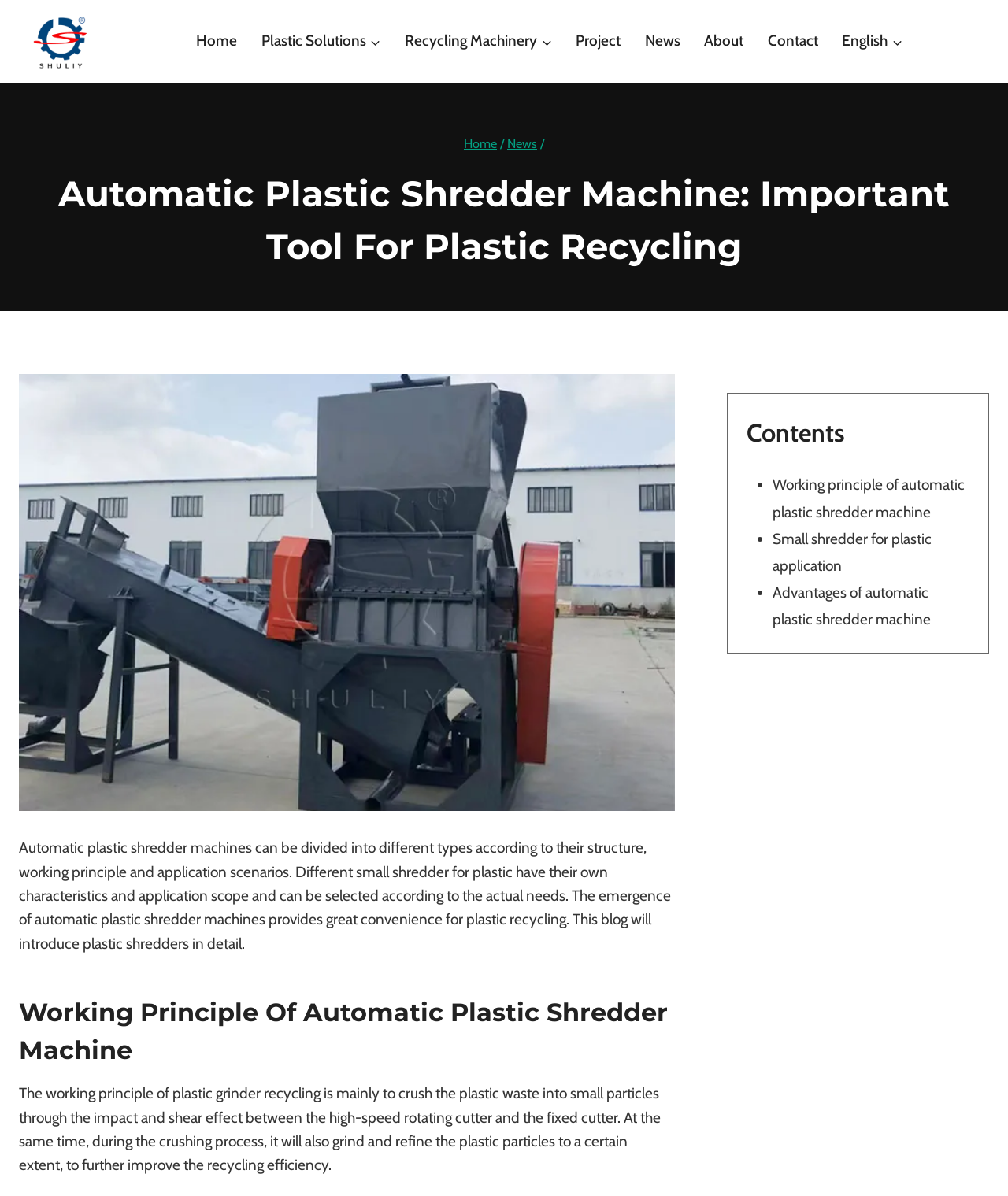Identify the bounding box coordinates for the region of the element that should be clicked to carry out the instruction: "View the 'Working principle of automatic plastic shredder machine' section". The bounding box coordinates should be four float numbers between 0 and 1, i.e., [left, top, right, bottom].

[0.767, 0.398, 0.957, 0.436]